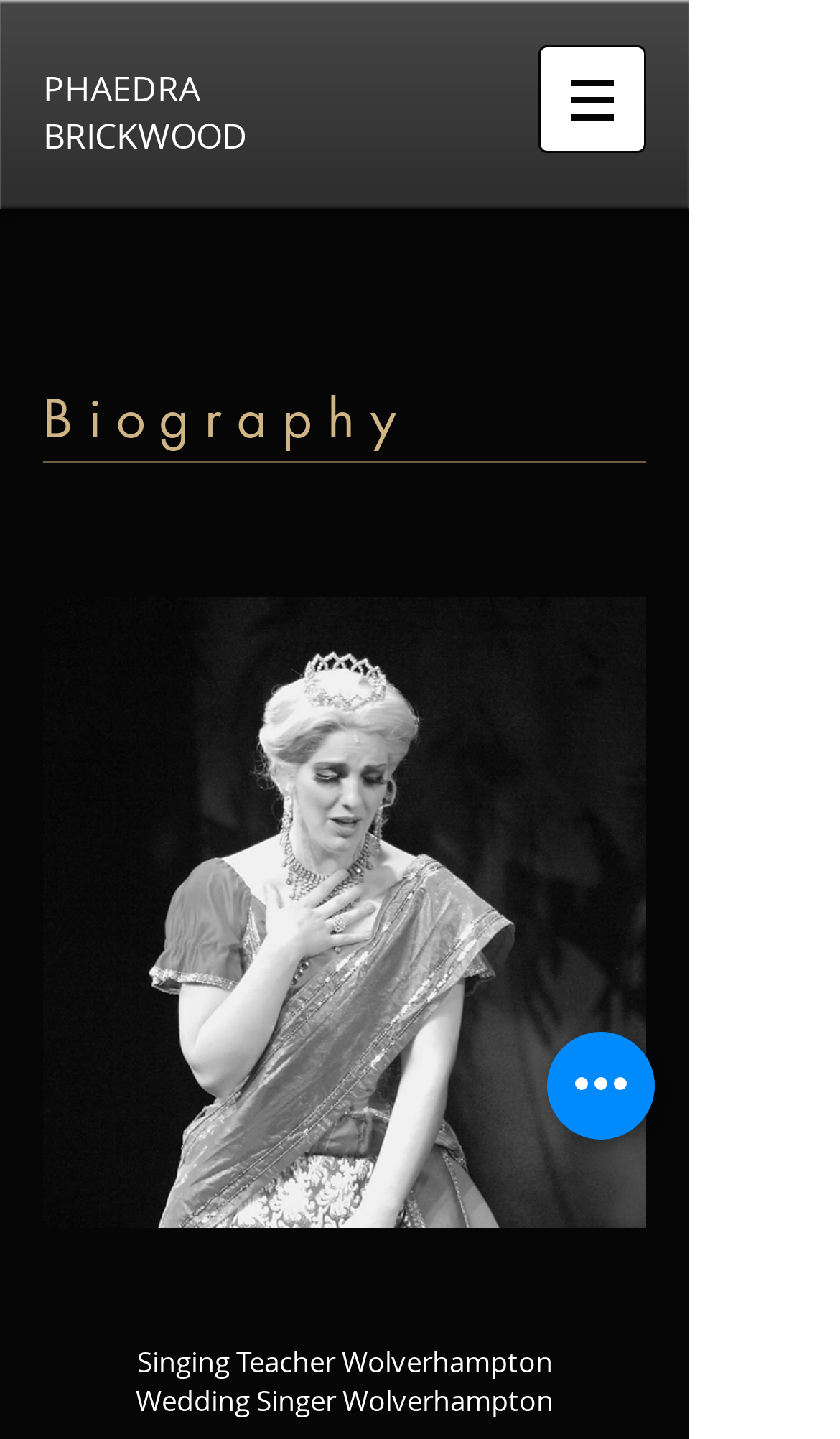Give a succinct answer to this question in a single word or phrase: 
How many navigation options are available?

One